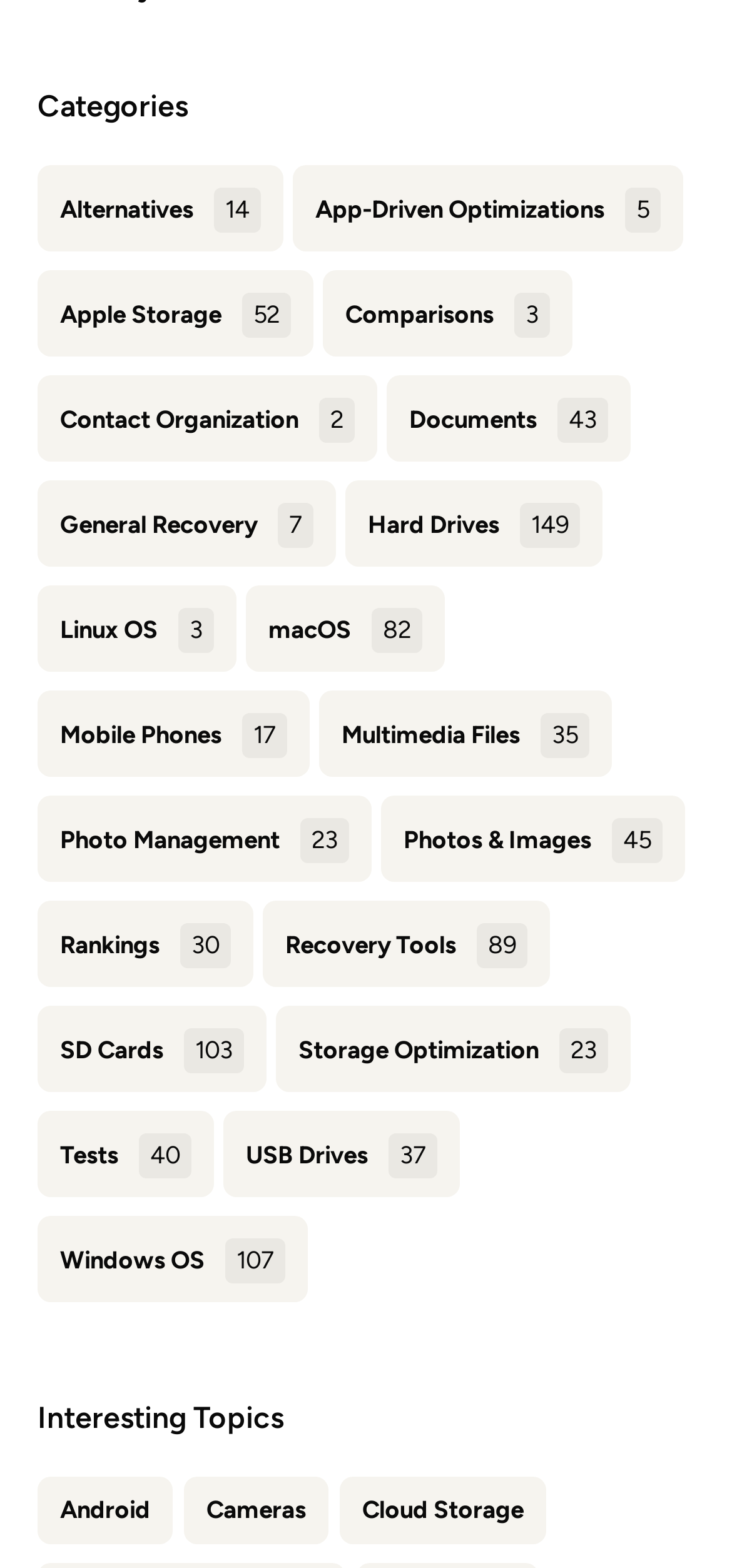Is there a category related to cameras?
Based on the screenshot, respond with a single word or phrase.

Yes